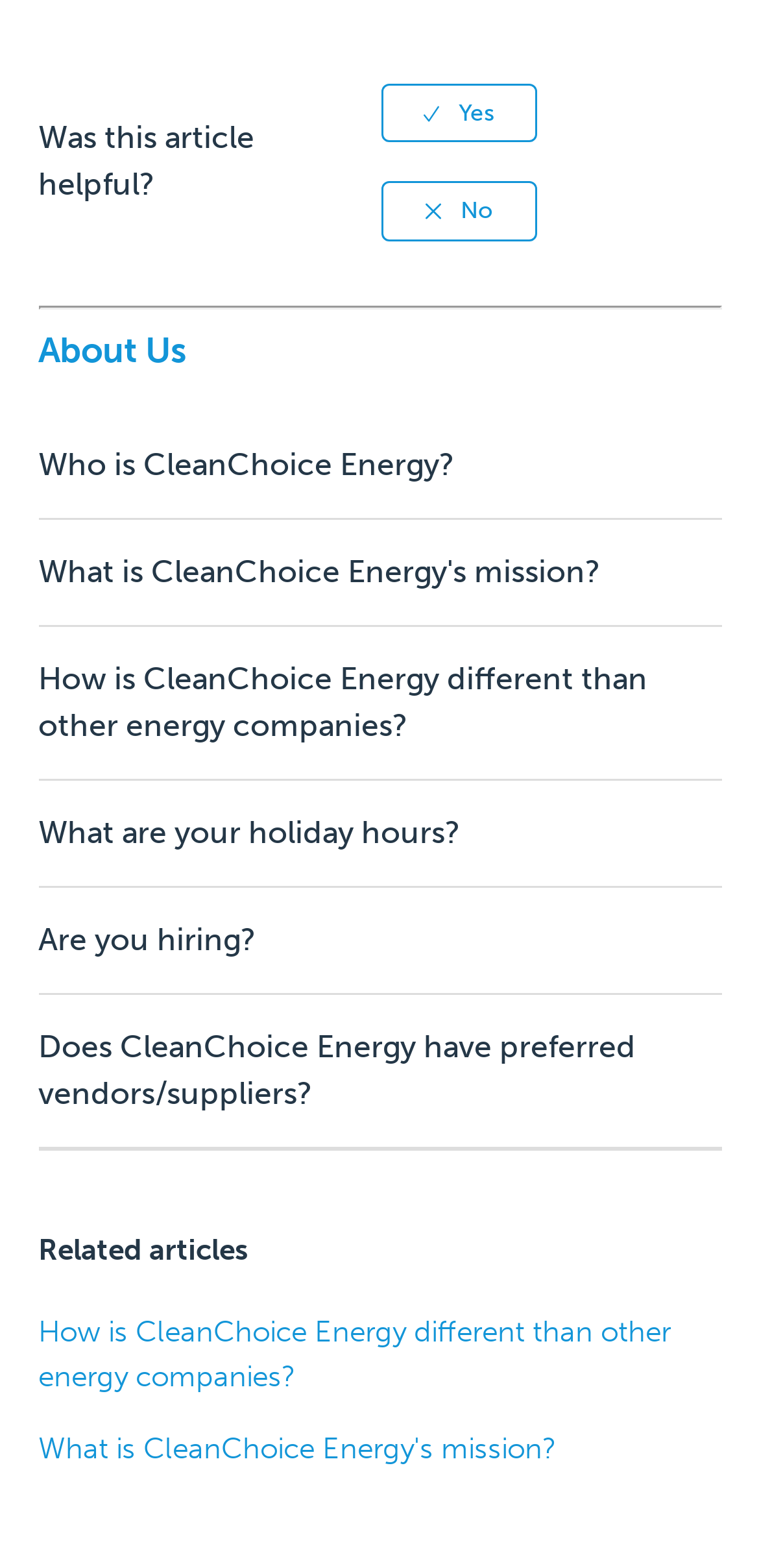Please provide a brief answer to the following inquiry using a single word or phrase:
What is the orientation of the separator?

Horizontal